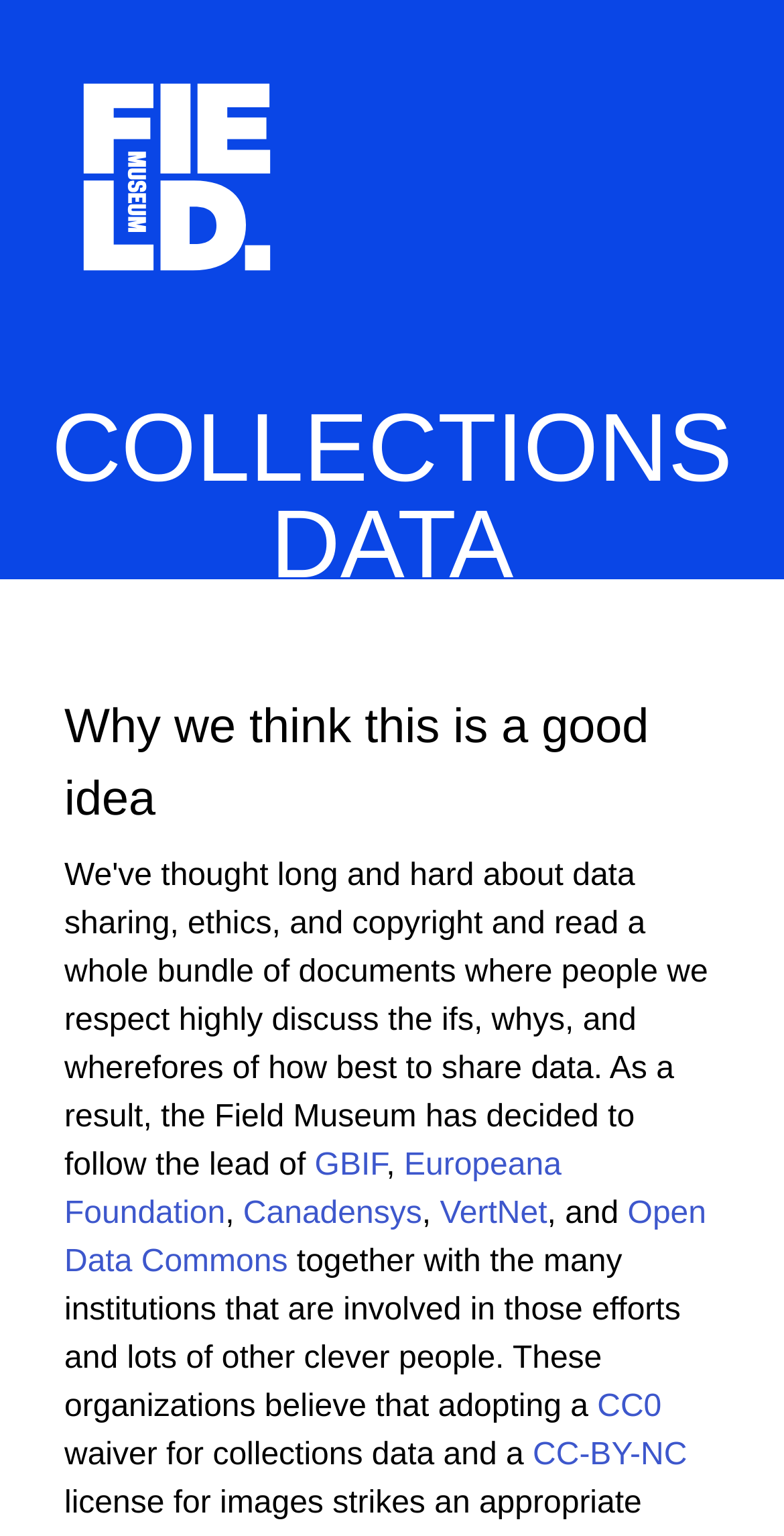Locate the bounding box coordinates for the element described below: "Europeana Foundation". The coordinates must be four float values between 0 and 1, formatted as [left, top, right, bottom].

[0.082, 0.748, 0.716, 0.801]